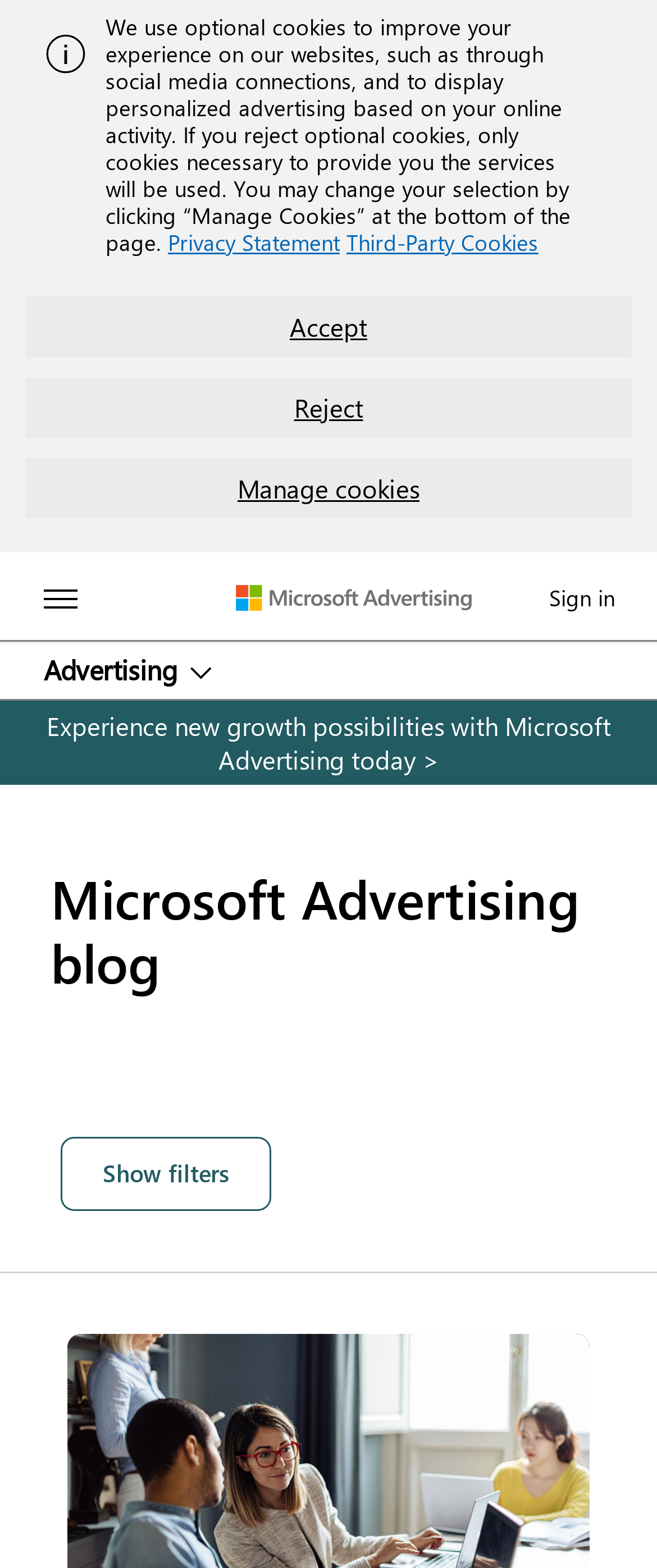Give the bounding box coordinates for this UI element: "Terms of Service". The coordinates should be four float numbers between 0 and 1, arranged as [left, top, right, bottom].

None